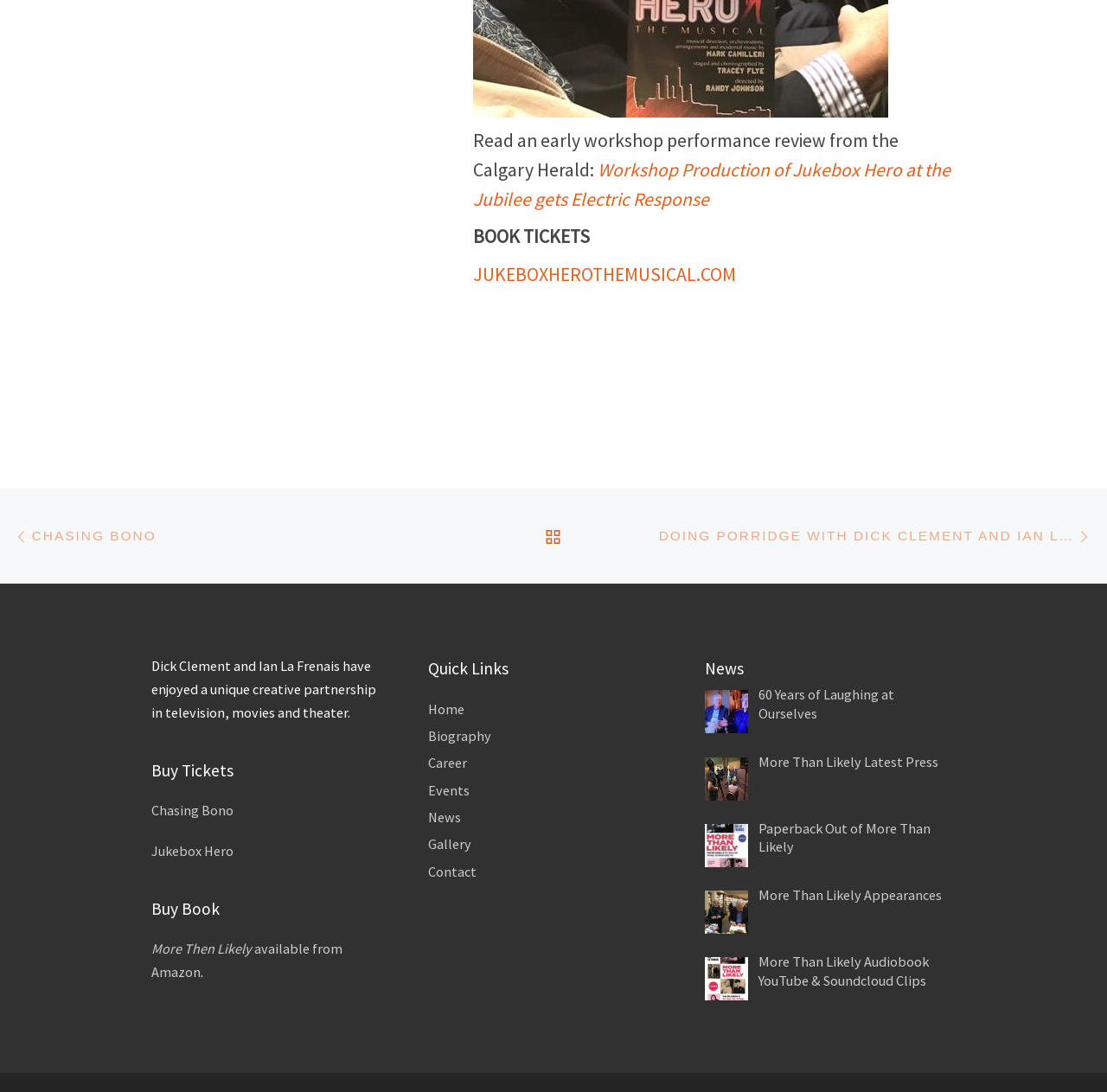Determine the bounding box of the UI element mentioned here: "Biography". The coordinates must be in the format [left, top, right, bottom] with values ranging from 0 to 1.

[0.387, 0.666, 0.444, 0.683]